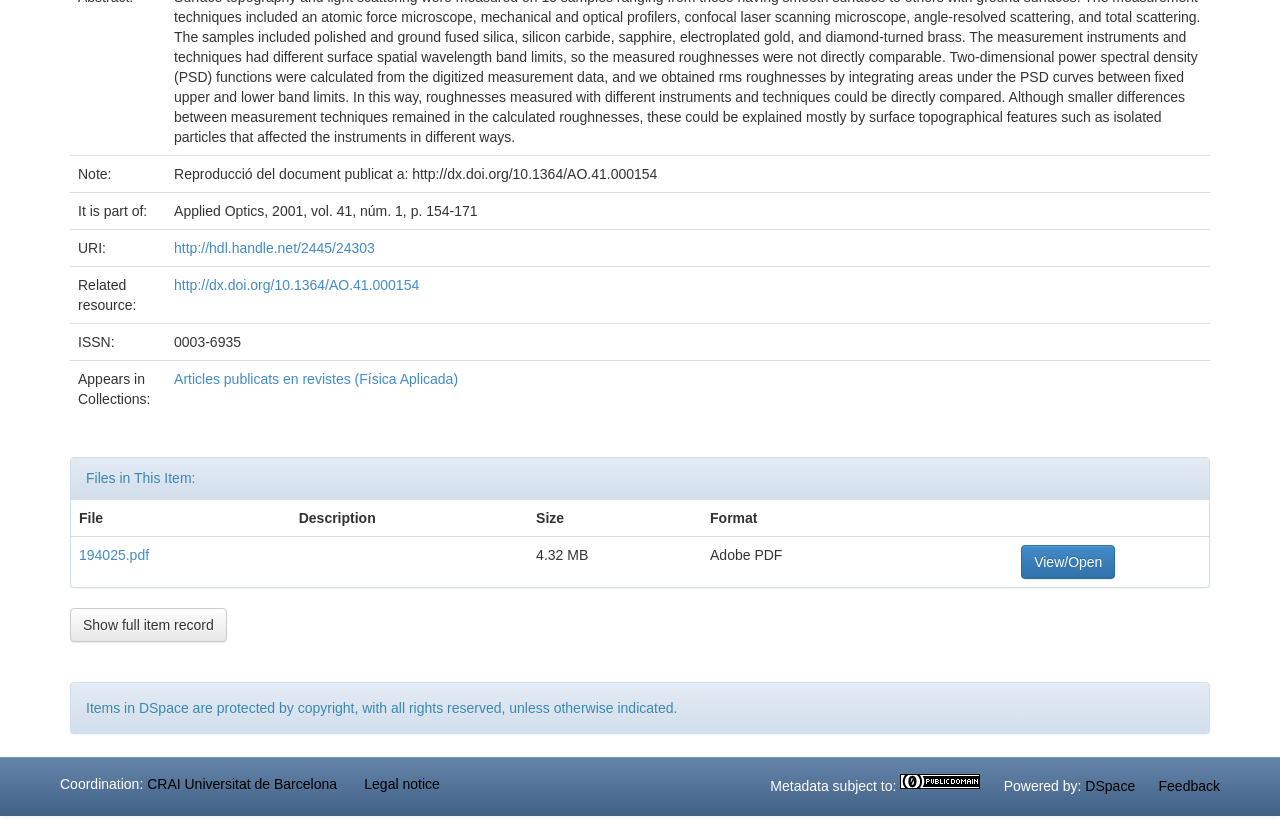Locate the UI element described by Feedback and provide its bounding box coordinates. Use the format (top-left x, top-left y, bottom-right x, bottom-right y) with all values as floating point numbers between 0 and 1.

[0.905, 0.931, 0.953, 0.95]